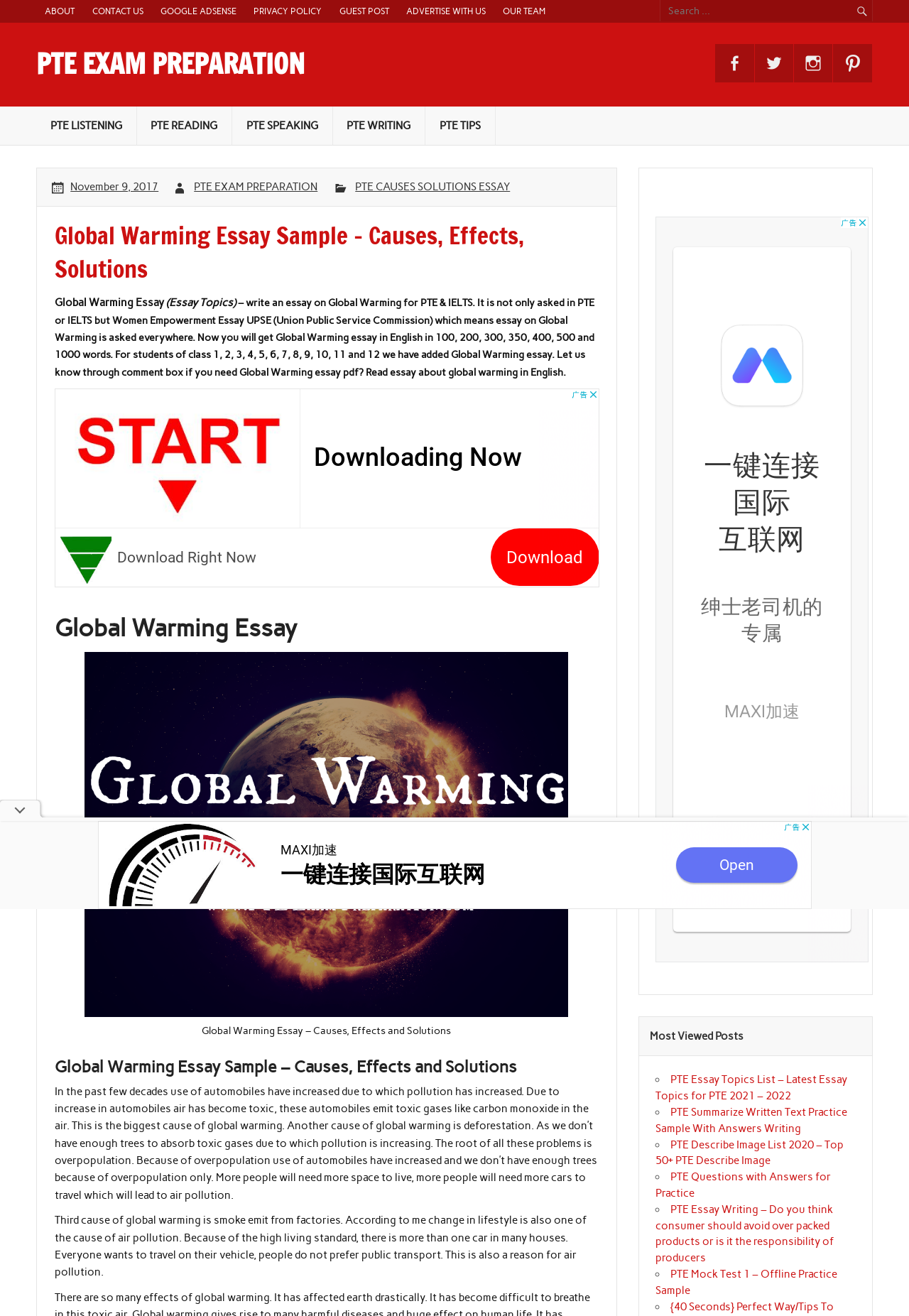Locate the bounding box for the described UI element: "Instagram". Ensure the coordinates are four float numbers between 0 and 1, formatted as [left, top, right, bottom].

[0.873, 0.033, 0.916, 0.063]